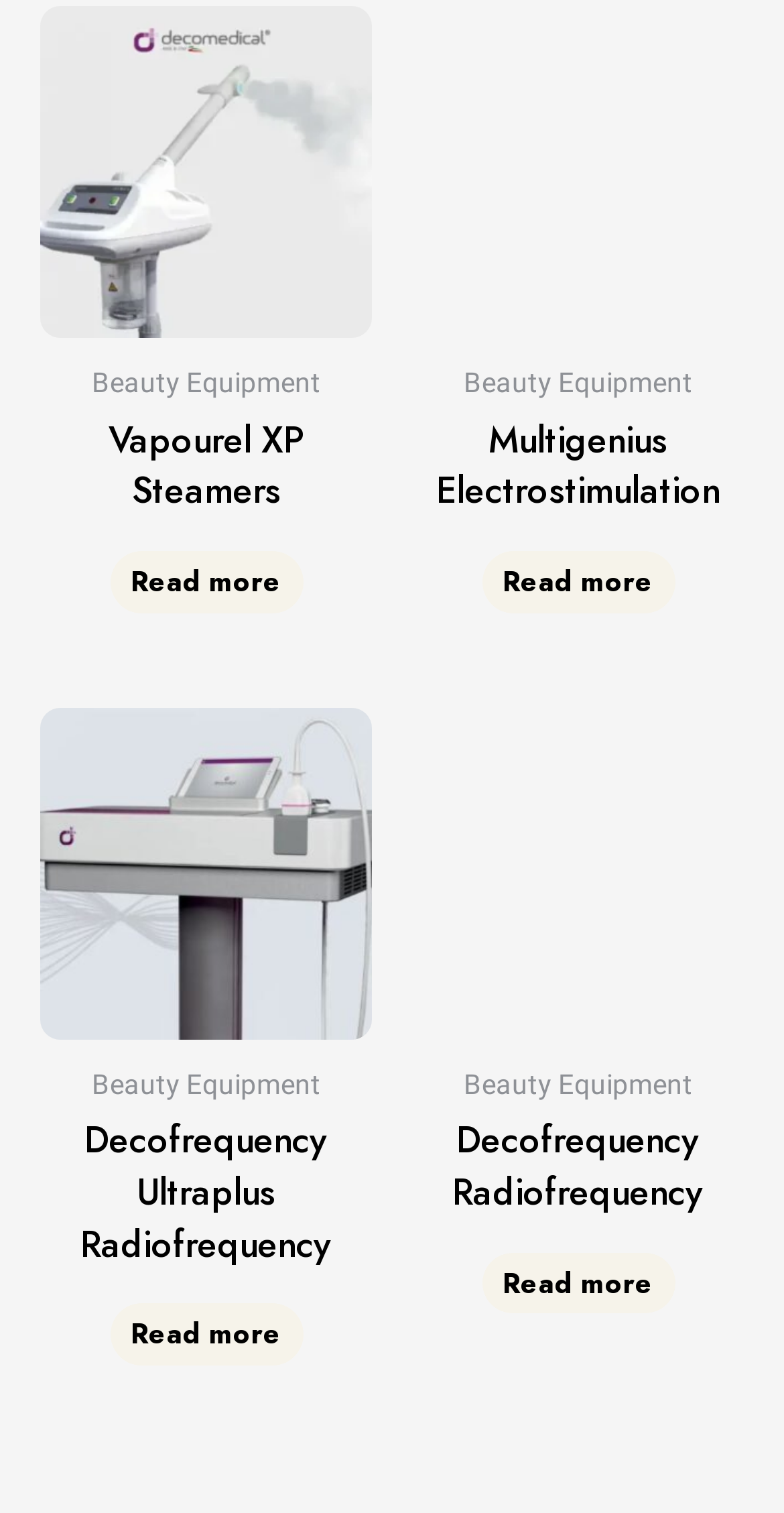Analyze the image and give a detailed response to the question:
What is the maximum output power of the third beauty equipment?

The maximum output power of the third beauty equipment, 'Decofrequency Ultraplus Radiofrequency', is 40 Watt, which can be inferred from the link with detailed specifications at the bottom left of the webpage.